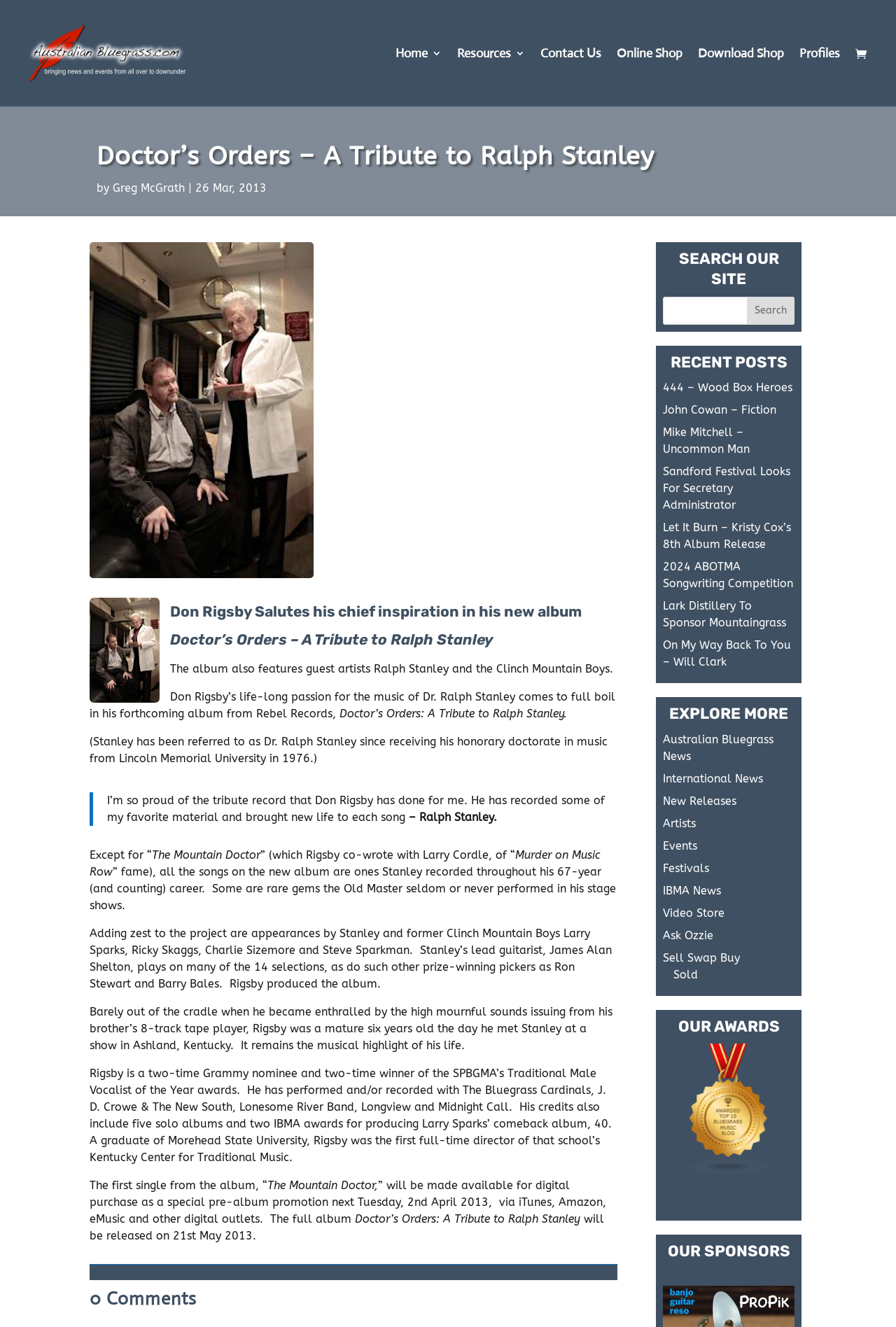Provide the bounding box coordinates for the UI element described in this sentence: "Sell Swap Buy". The coordinates should be four float values between 0 and 1, i.e., [left, top, right, bottom].

[0.74, 0.717, 0.826, 0.727]